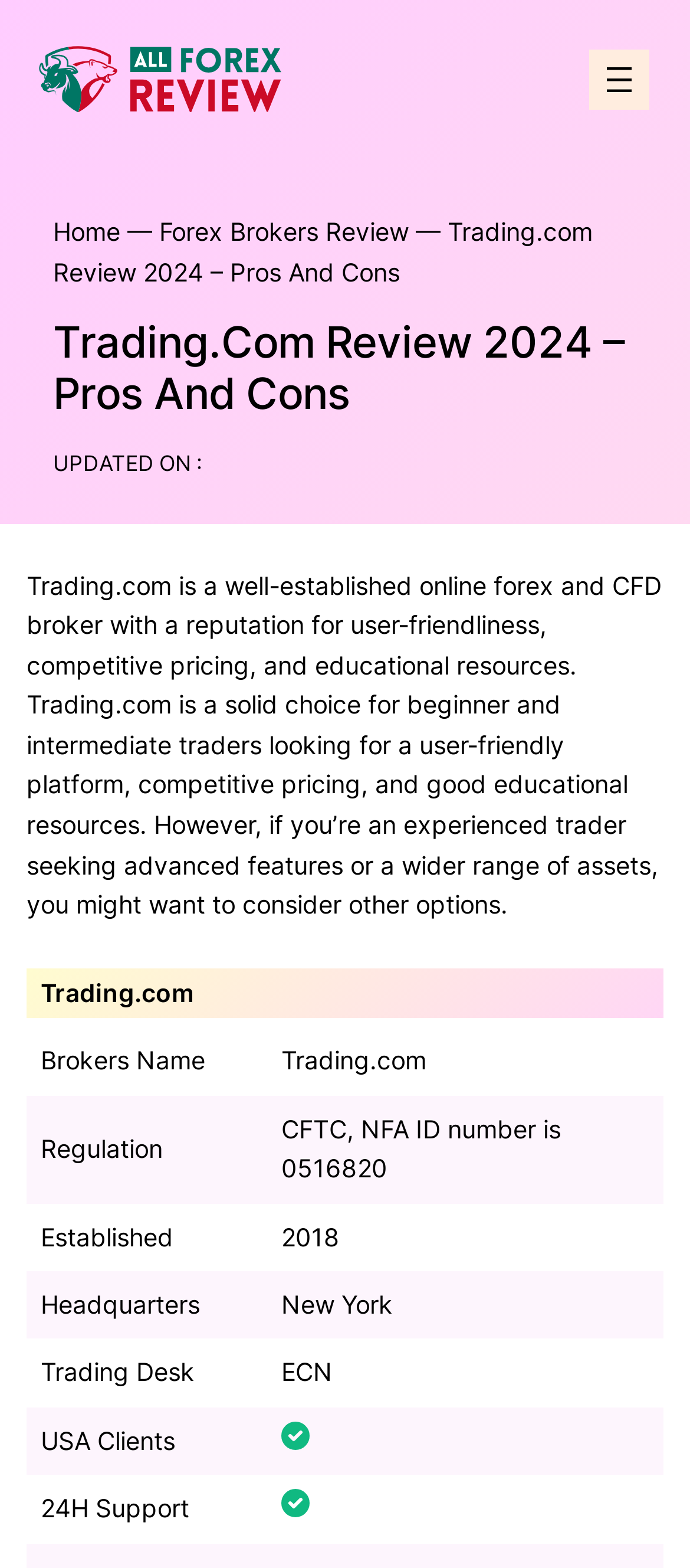What type of broker is Trading.com?
Carefully analyze the image and provide a detailed answer to the question.

Based on the webpage content, specifically the static text 'Trading.com is a well-established online forex and CFD broker with a reputation for user-friendliness, competitive pricing, and educational resources.', we can determine that Trading.com is a Forex and CFD broker.